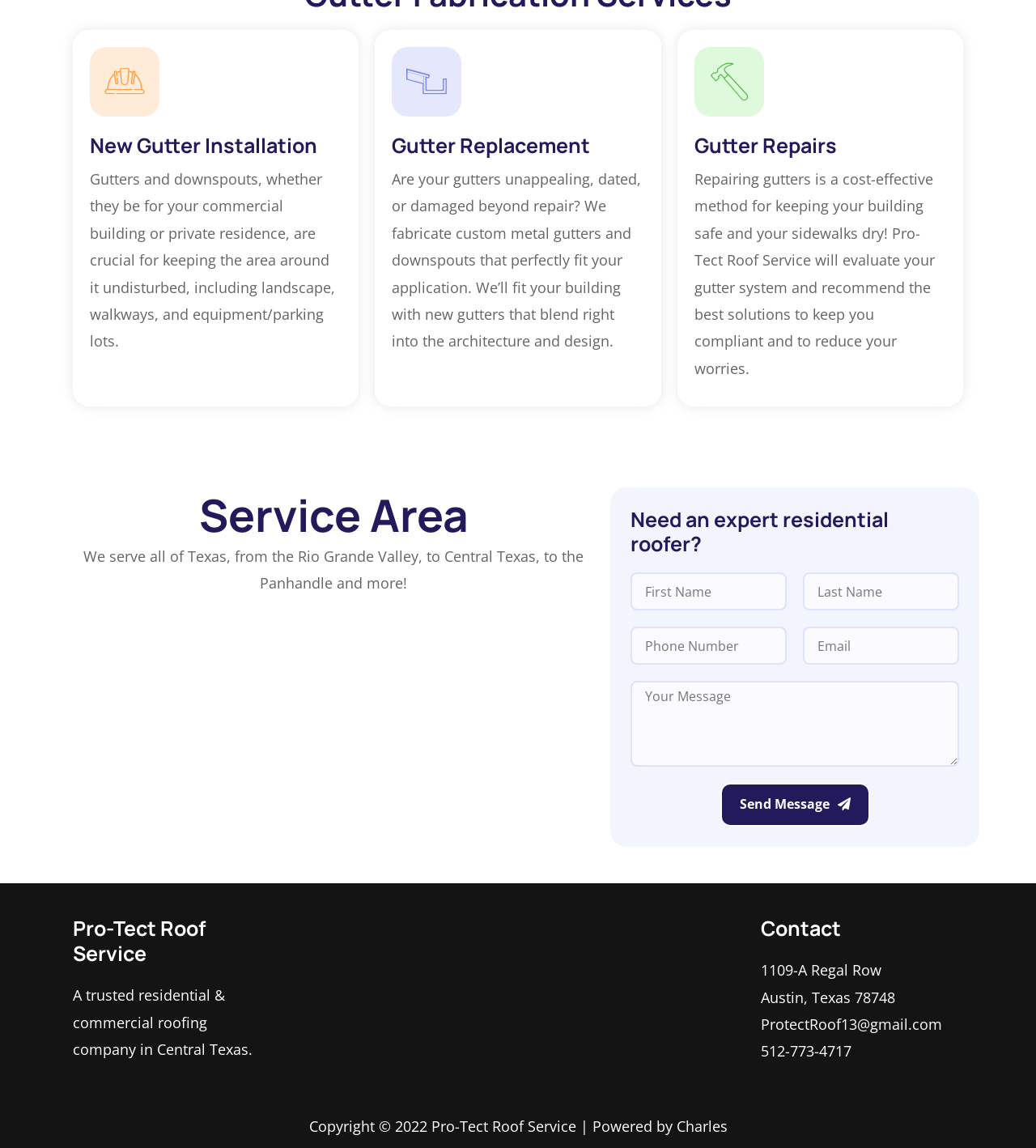Please determine the bounding box coordinates of the element to click on in order to accomplish the following task: "Call Pro-Tect Roof Service". Ensure the coordinates are four float numbers ranging from 0 to 1, i.e., [left, top, right, bottom].

[0.735, 0.907, 0.822, 0.924]